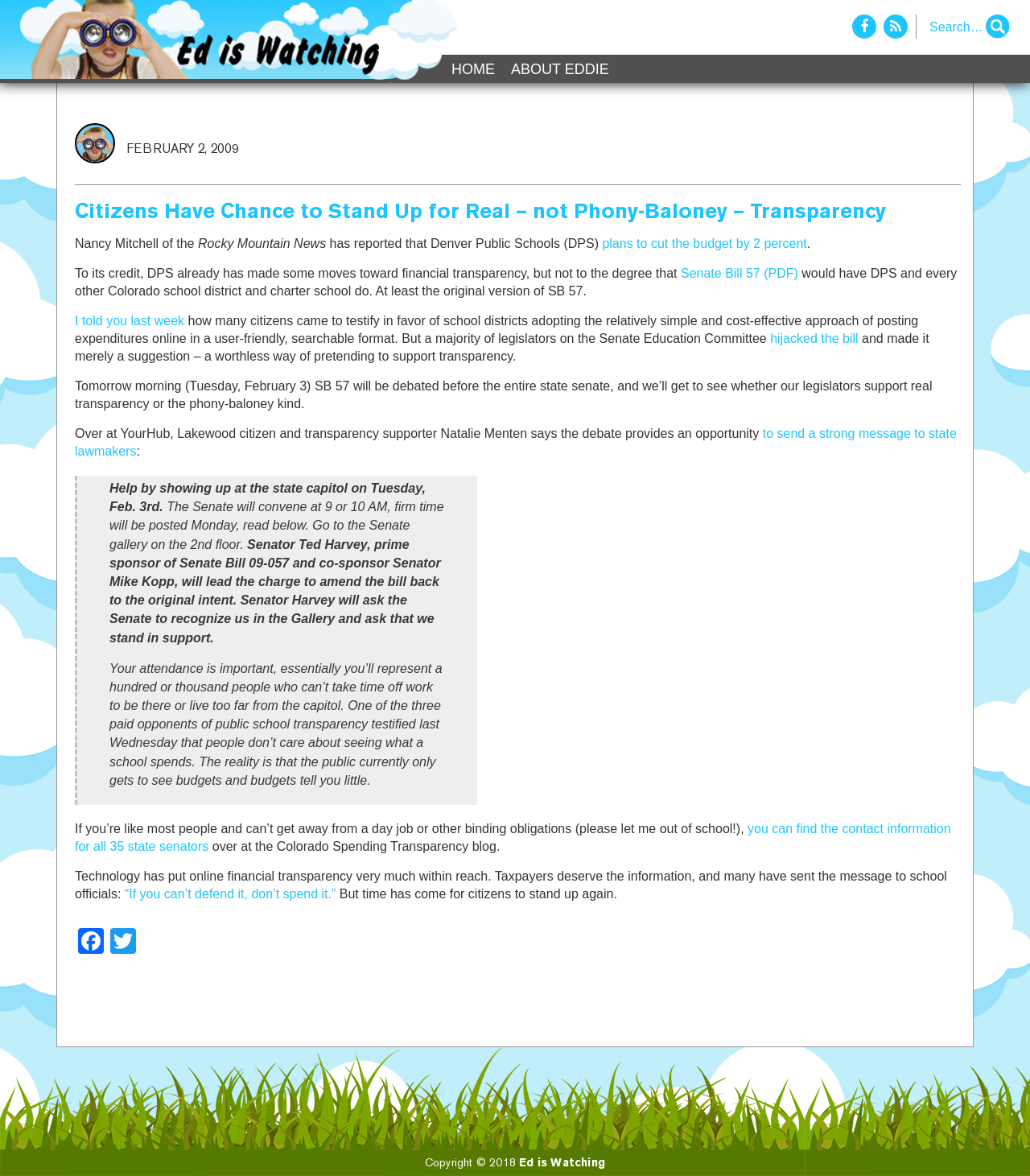Determine the bounding box coordinates of the clickable element to complete this instruction: "Search for something". Provide the coordinates in the format of four float numbers between 0 and 1, [left, top, right, bottom].

[0.902, 0.013, 0.98, 0.034]